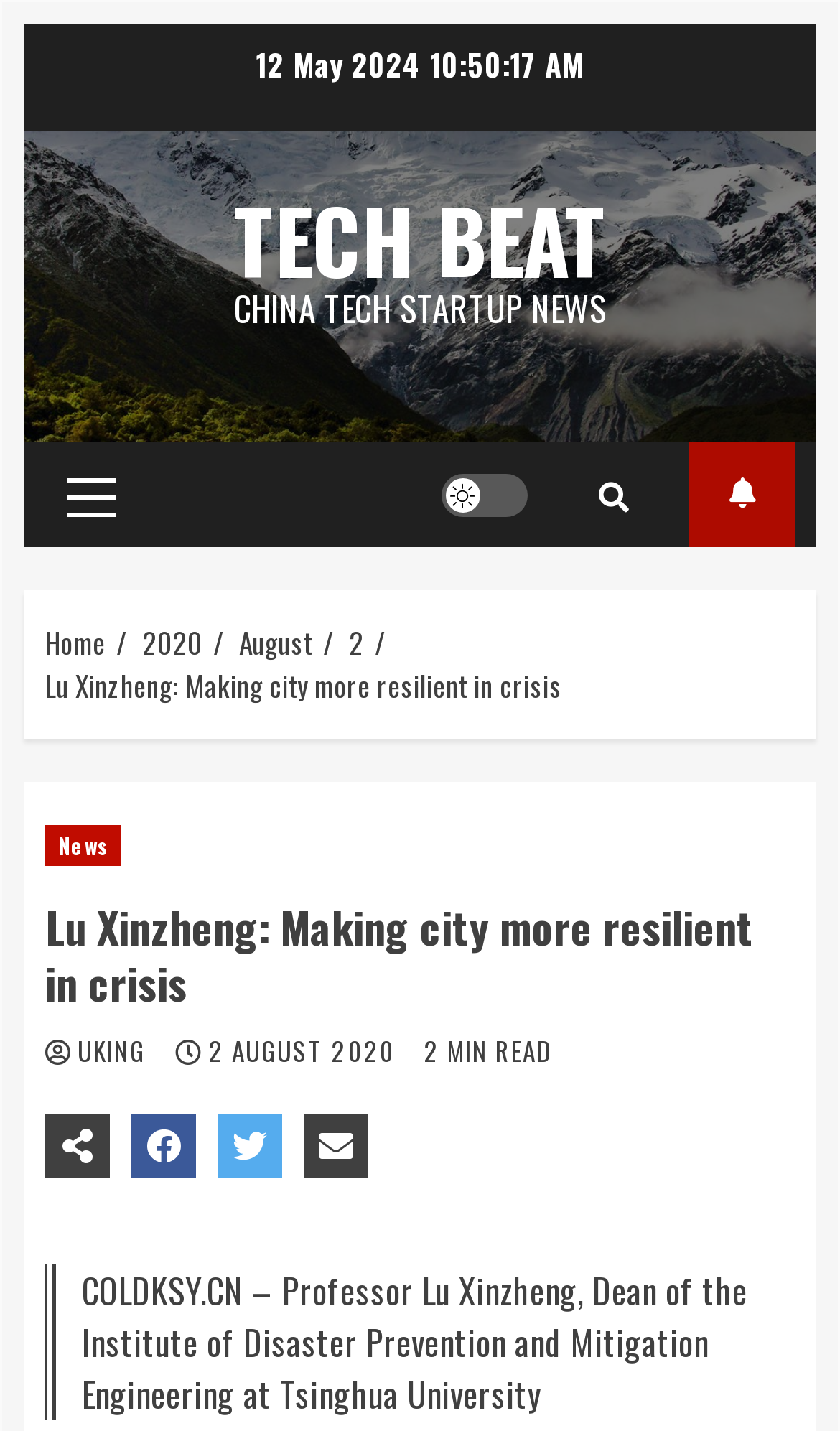Highlight the bounding box coordinates of the region I should click on to meet the following instruction: "Go to the 'Home' page".

[0.054, 0.434, 0.126, 0.464]